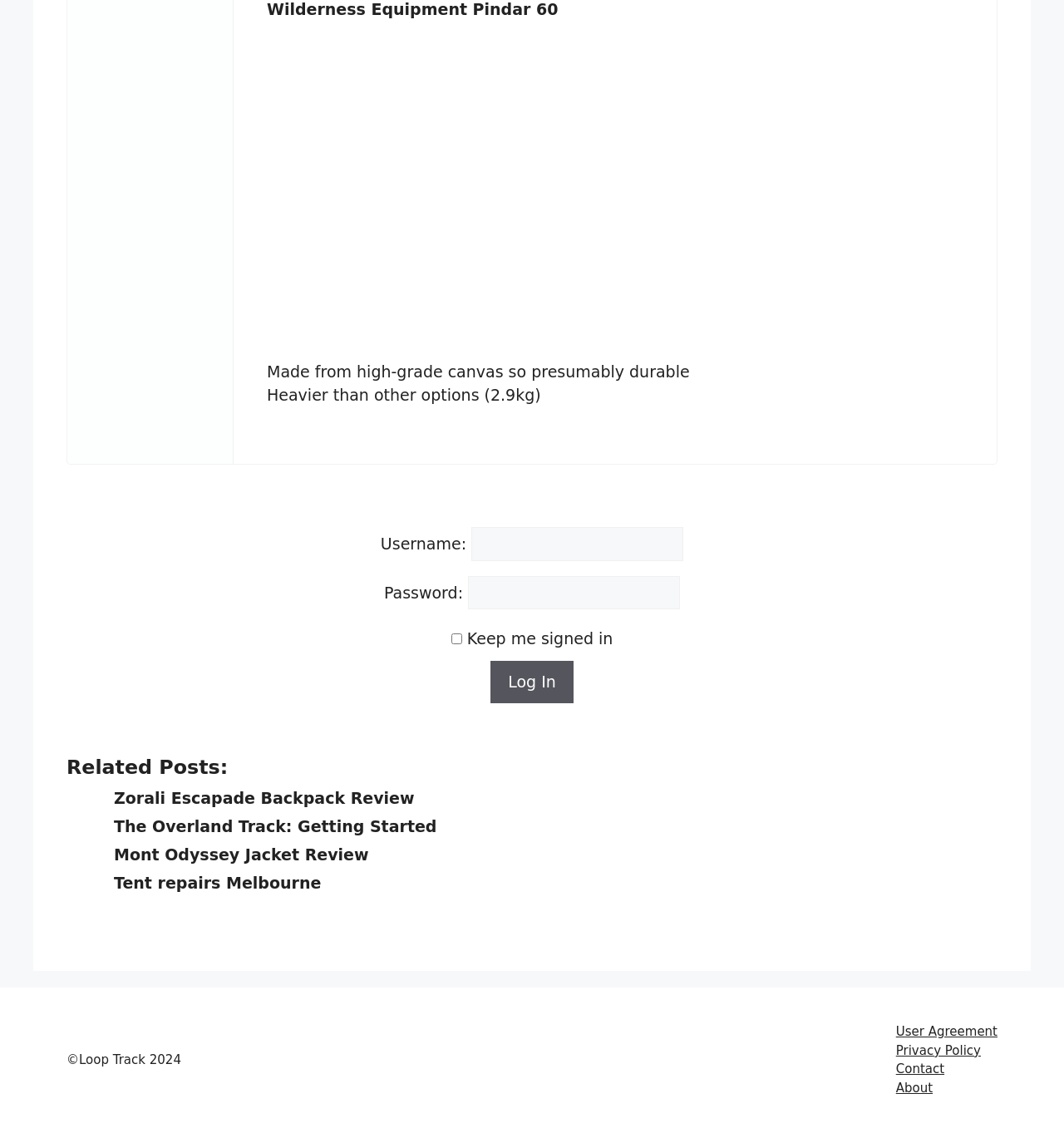Locate the bounding box of the UI element defined by this description: "Mont Odyssey Jacket Review". The coordinates should be given as four float numbers between 0 and 1, formatted as [left, top, right, bottom].

[0.107, 0.746, 0.347, 0.762]